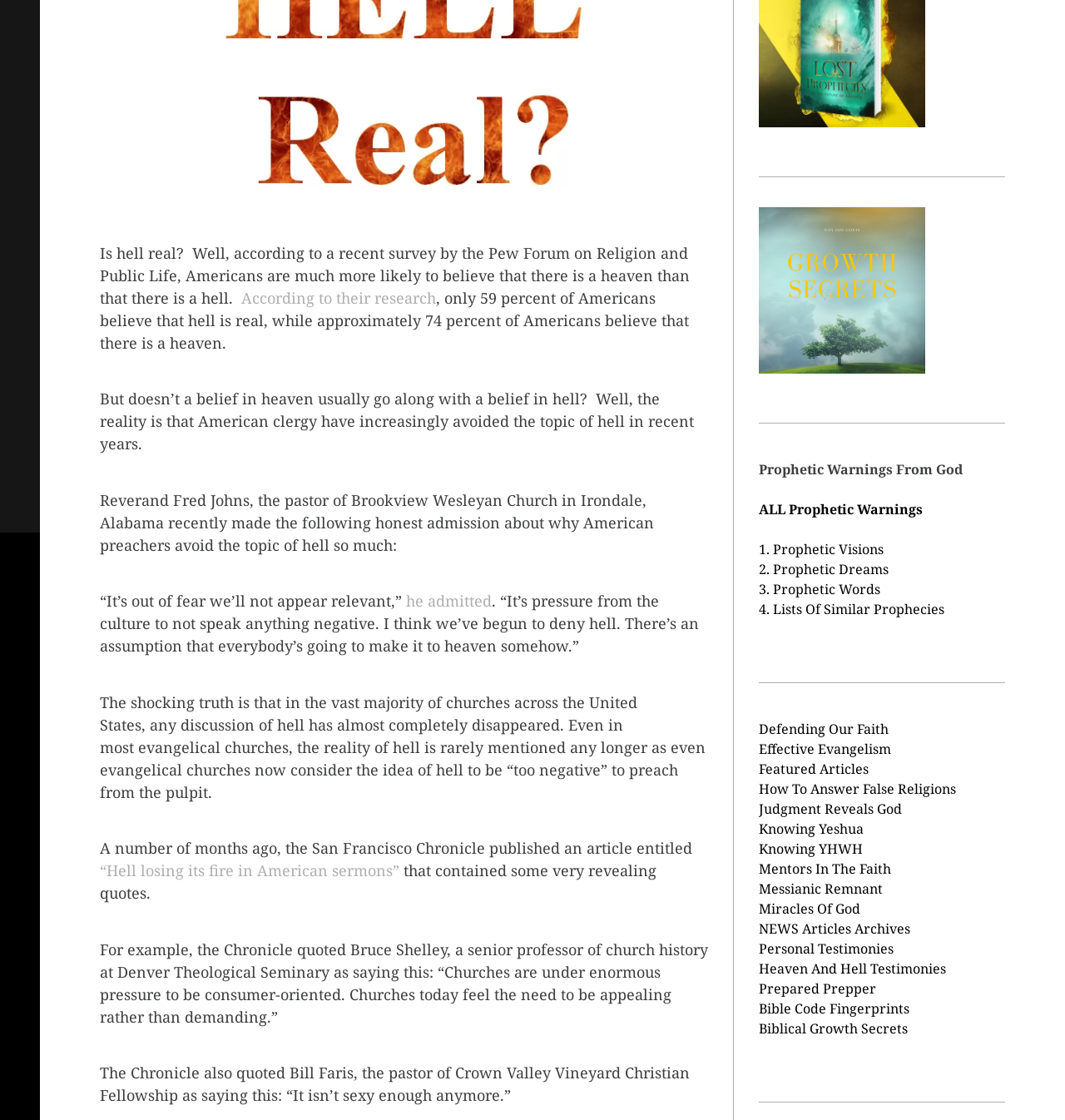Please specify the bounding box coordinates in the format (top-left x, top-left y, bottom-right x, bottom-right y), with all values as floating point numbers between 0 and 1. Identify the bounding box of the UI element described by: Mentors In

[0.712, 0.767, 0.781, 0.783]